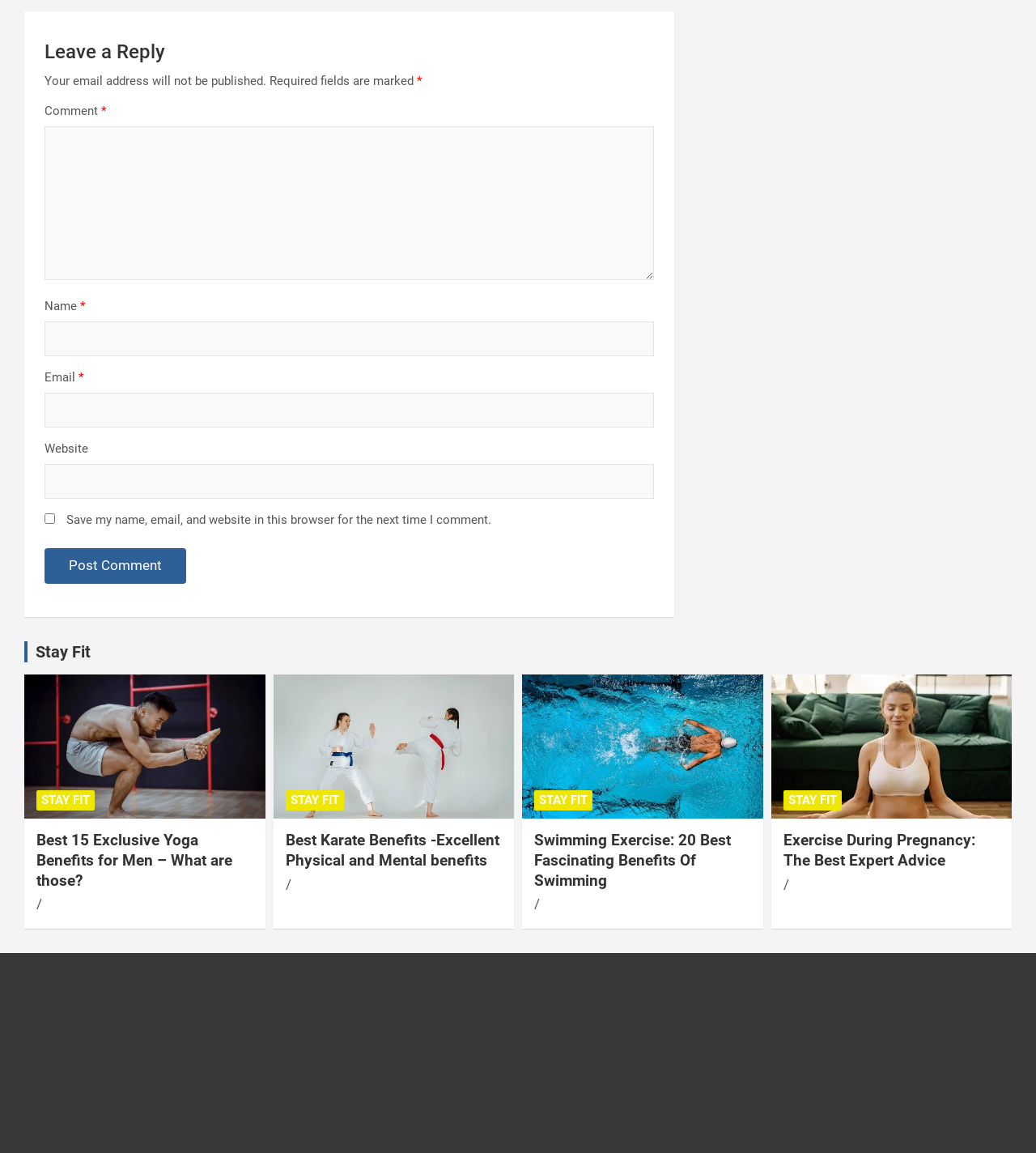Based on the element description parent_node: Email * aria-describedby="email-notes" name="email", identify the bounding box coordinates for the UI element. The coordinates should be in the format (top-left x, top-left y, bottom-right x, bottom-right y) and within the 0 to 1 range.

[0.043, 0.341, 0.632, 0.371]